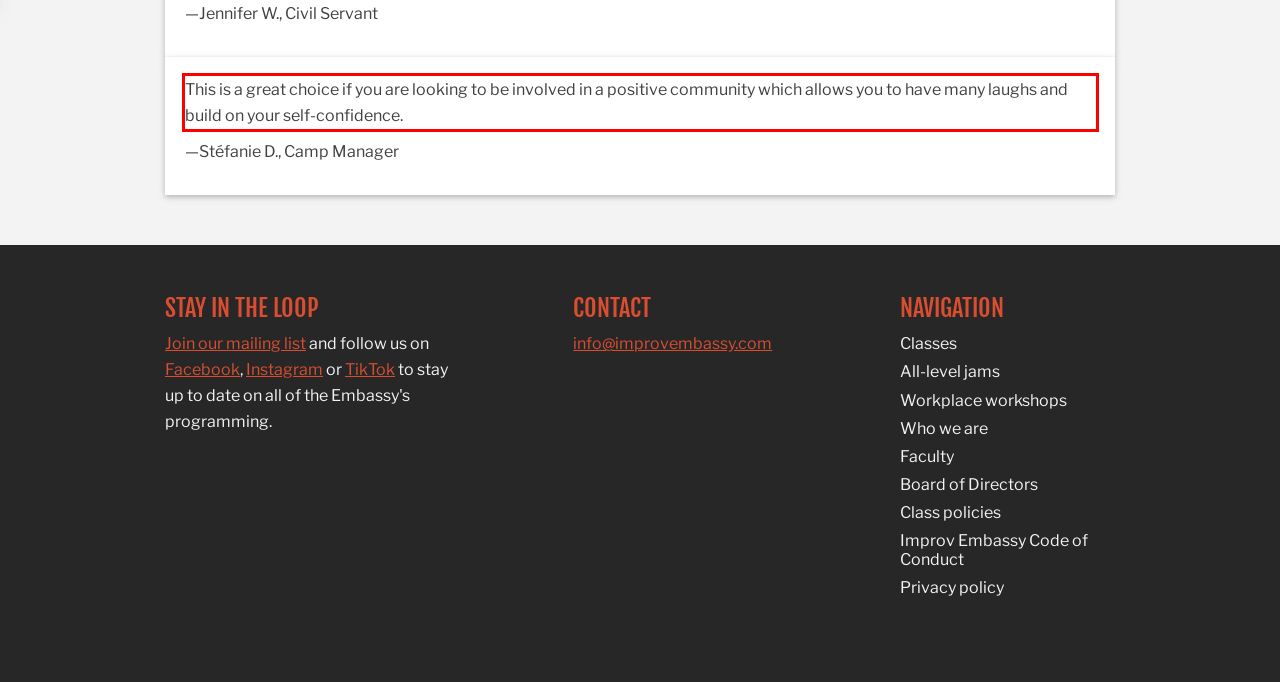View the screenshot of the webpage and identify the UI element surrounded by a red bounding box. Extract the text contained within this red bounding box.

This is a great choice if you are looking to be involved in a positive community which allows you to have many laughs and build on your self-confidence.